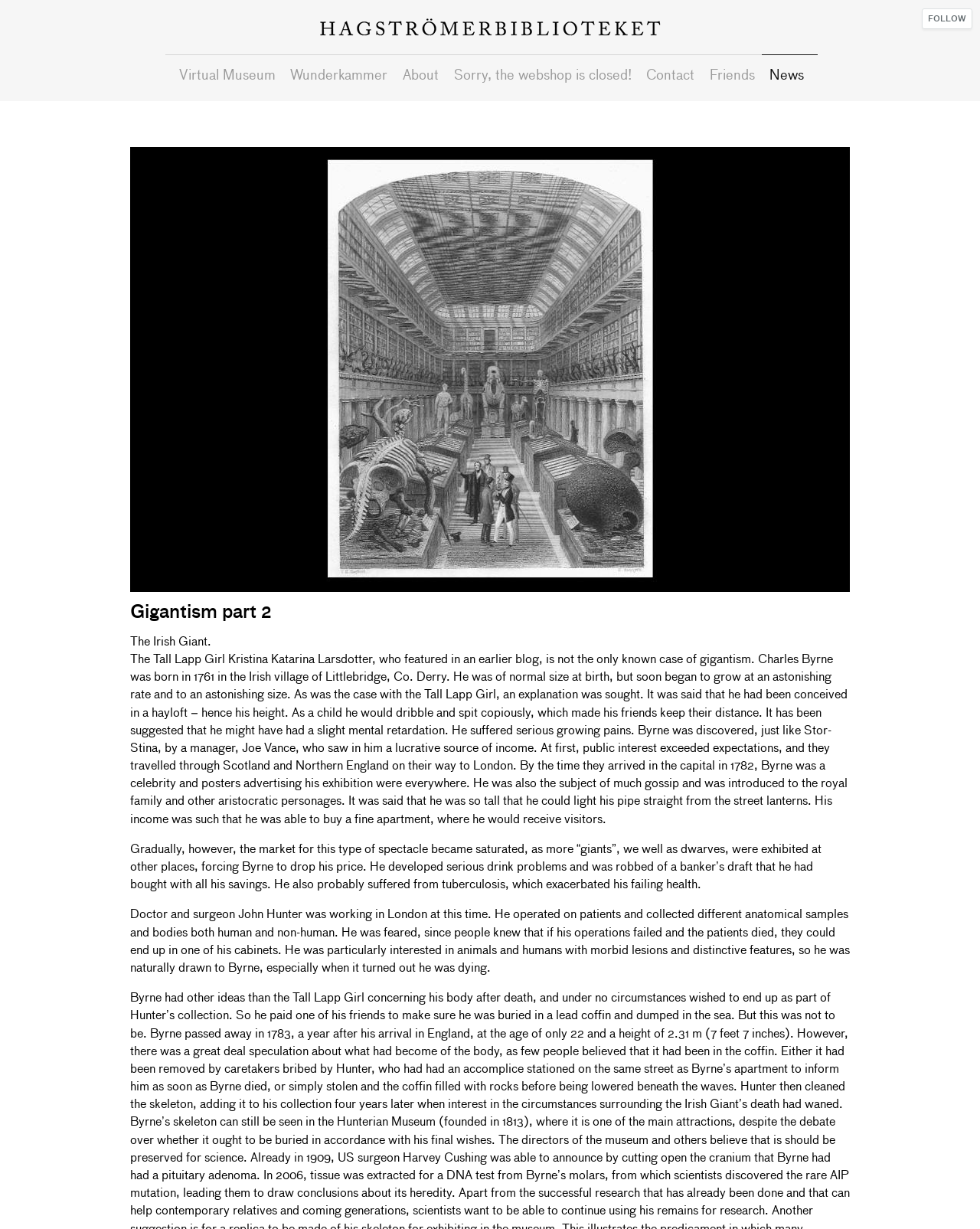Please identify the bounding box coordinates of the element that needs to be clicked to perform the following instruction: "Follow the website".

[0.941, 0.007, 0.991, 0.023]